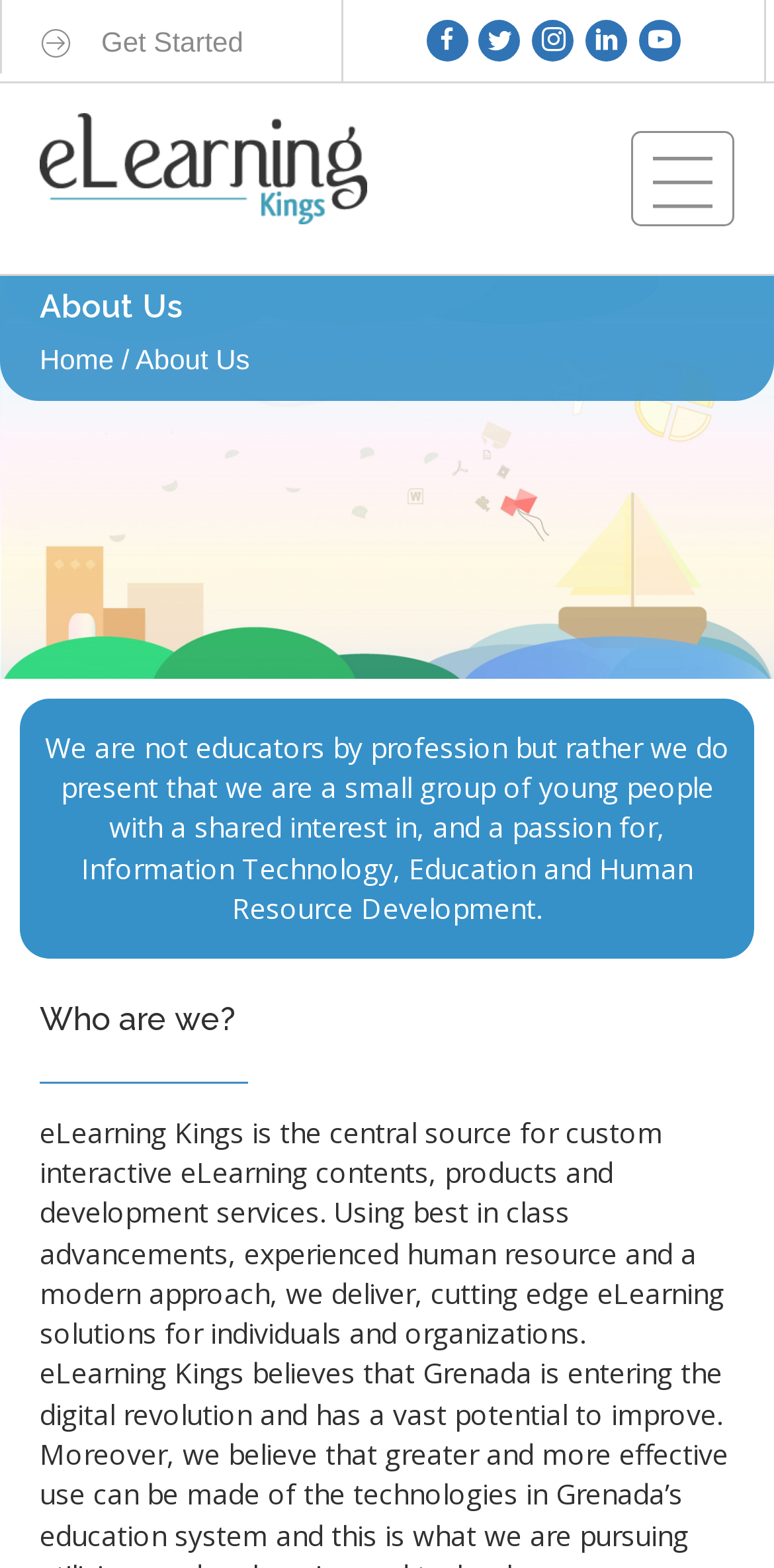Please locate the UI element described by "Home" and provide its bounding box coordinates.

[0.051, 0.22, 0.147, 0.24]